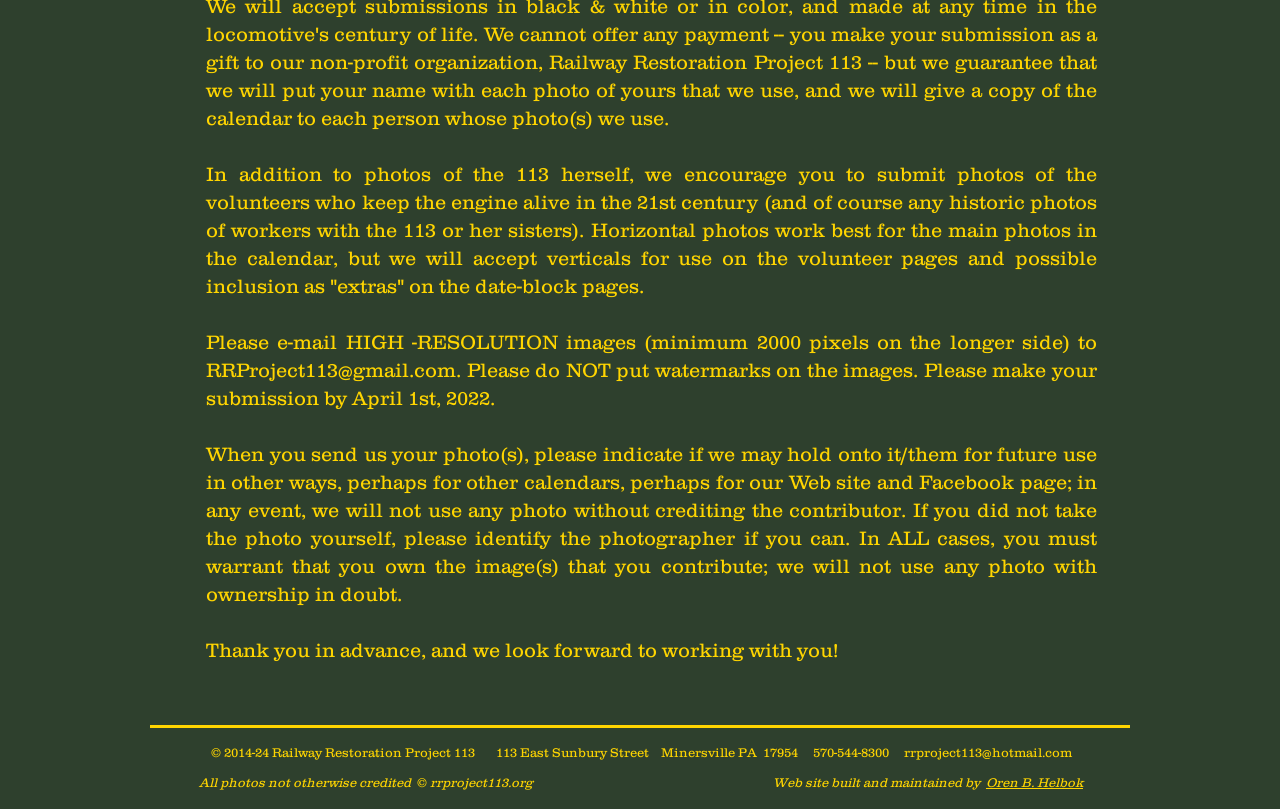Answer the following query with a single word or phrase:
What is the email address to submit photos?

RRProject113@gmail.com